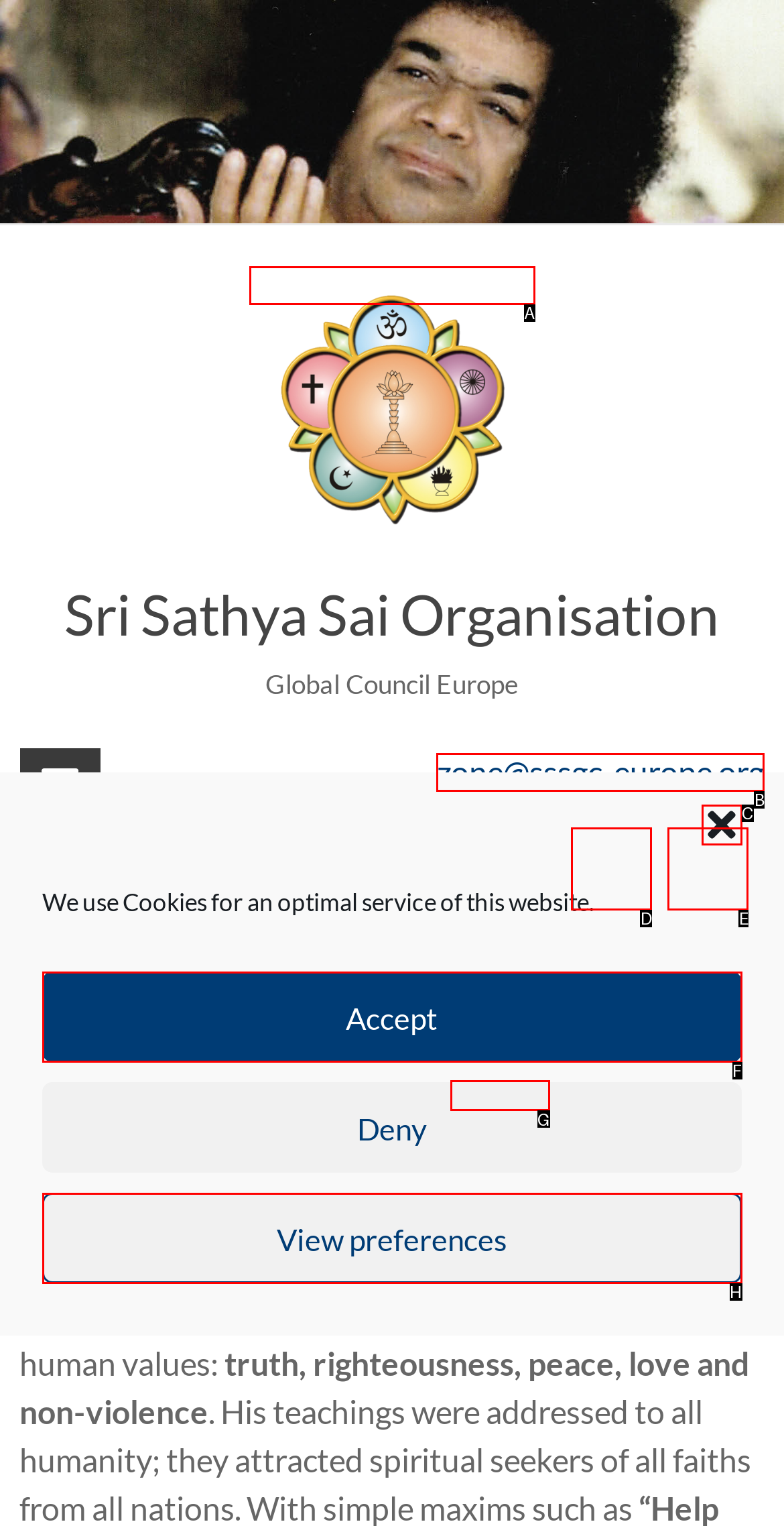Identify which HTML element to click to fulfill the following task: View related post about 20mm Pine Bark Mulch. Provide your response using the letter of the correct choice.

None